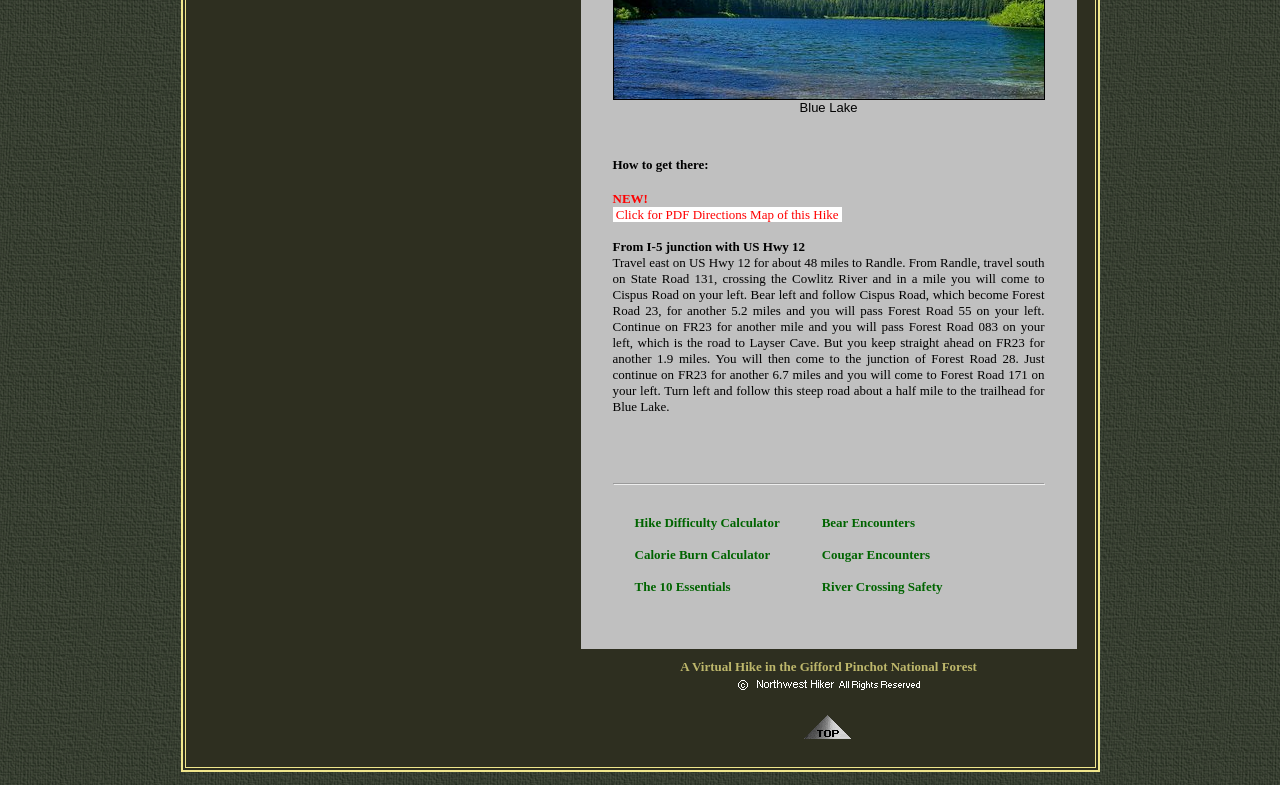Identify the bounding box coordinates for the UI element mentioned here: "Calorie Burn Calculator". Provide the coordinates as four float values between 0 and 1, i.e., [left, top, right, bottom].

[0.496, 0.697, 0.602, 0.716]